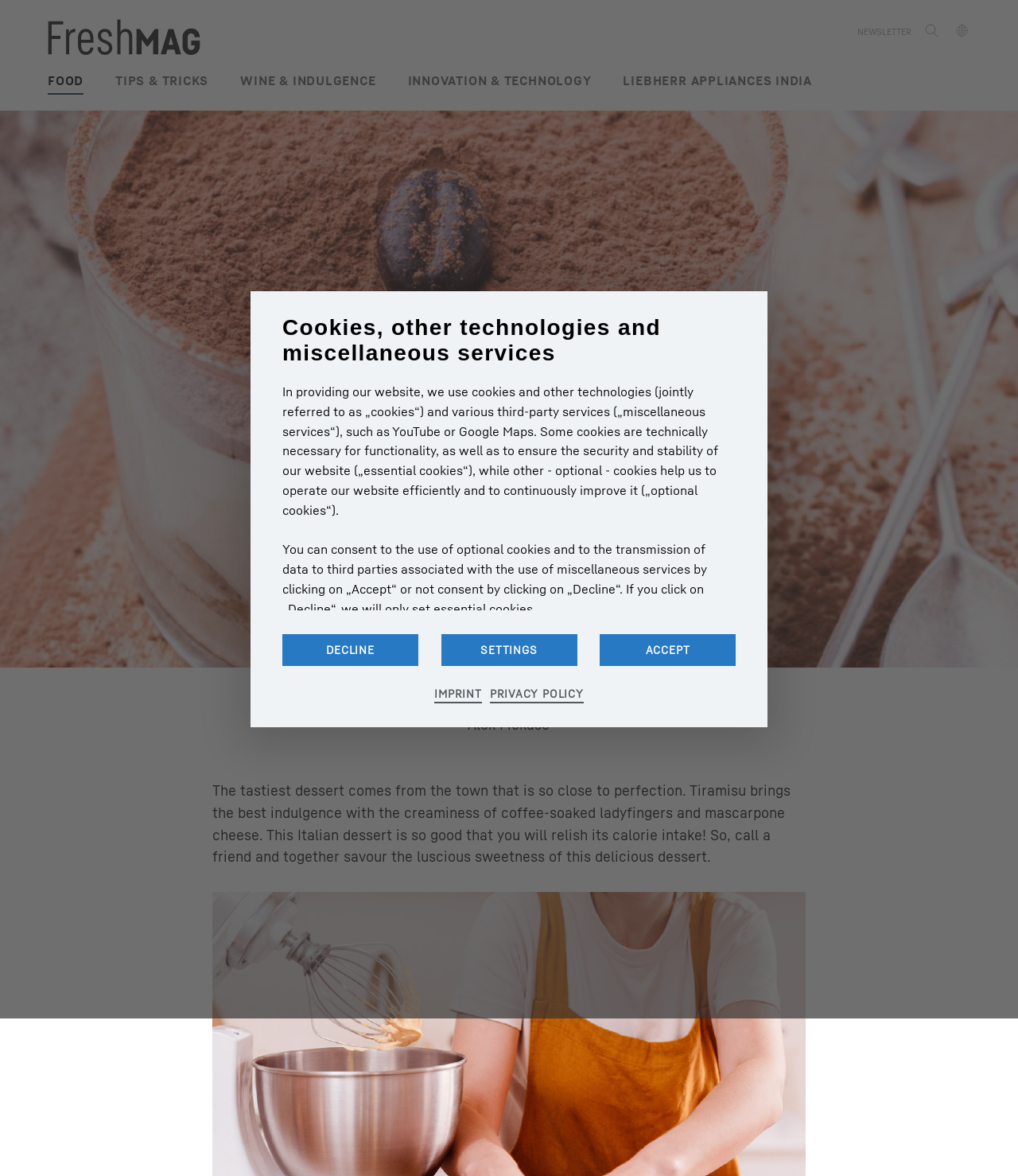Answer the following inquiry with a single word or phrase:
What is the name of the magazine?

FreshMAG